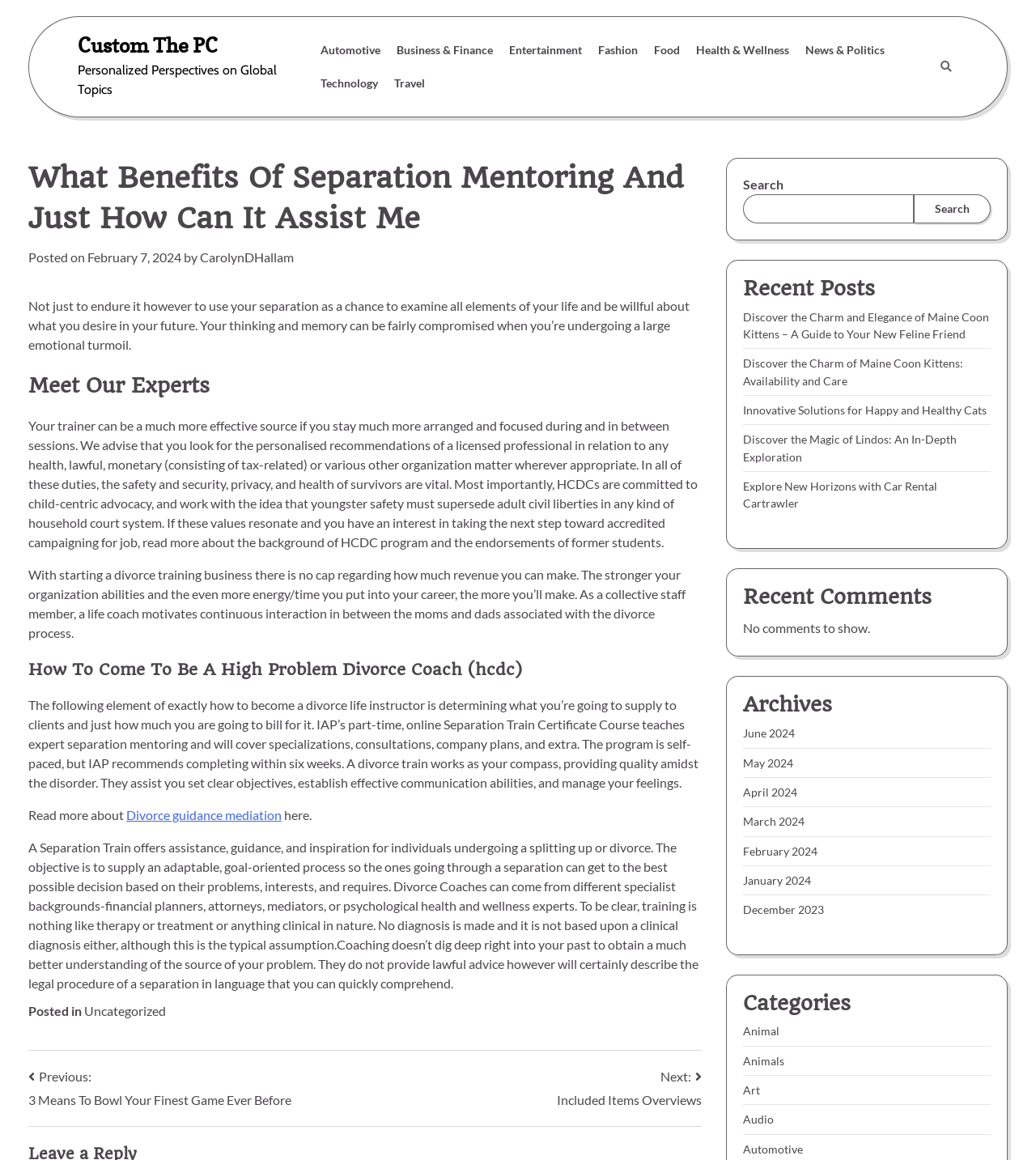Find the bounding box coordinates of the clickable area that will achieve the following instruction: "Read more about 'Divorce guidance mediation'".

[0.122, 0.696, 0.272, 0.709]